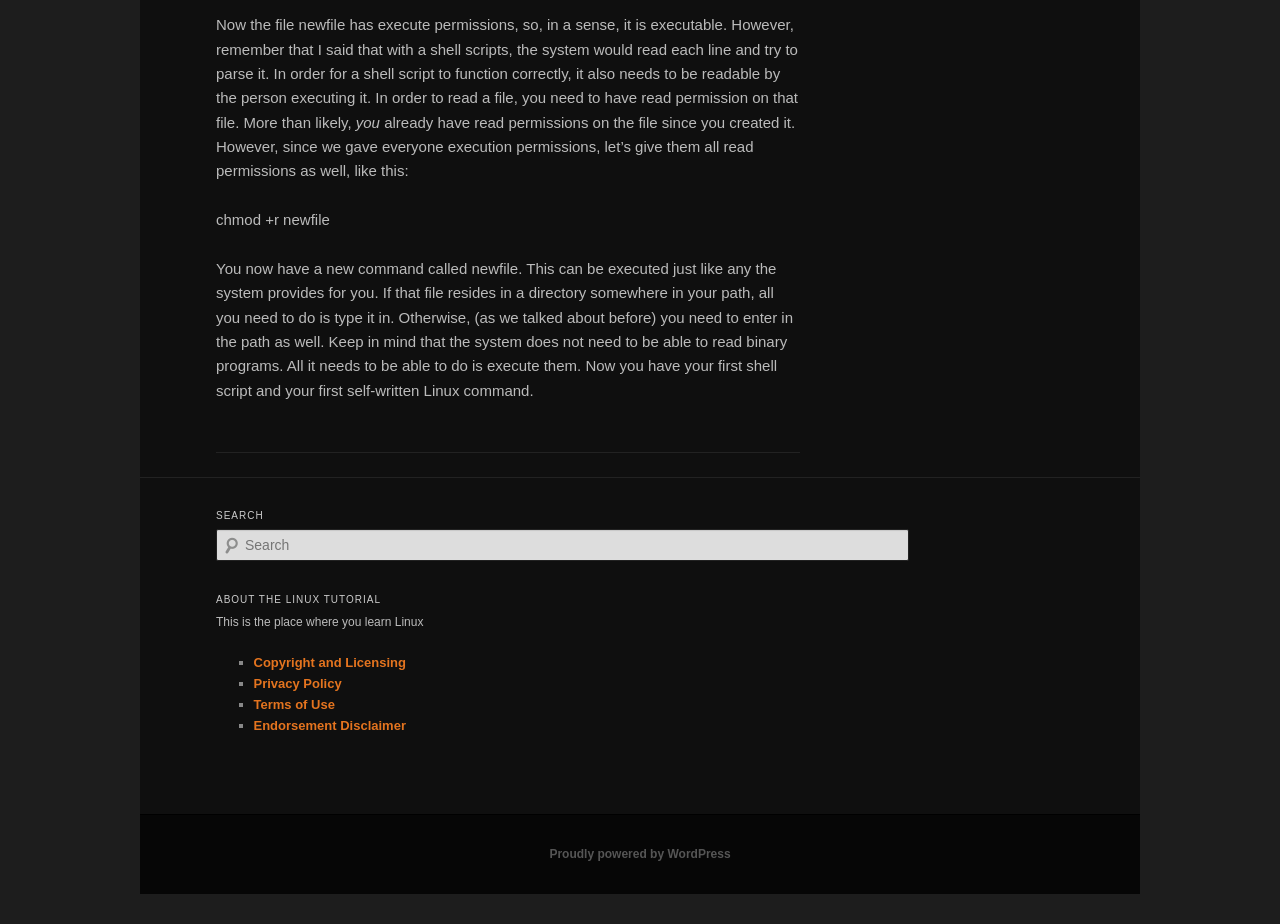Find the bounding box coordinates for the UI element that matches this description: "Proudly powered by WordPress".

[0.429, 0.917, 0.571, 0.932]